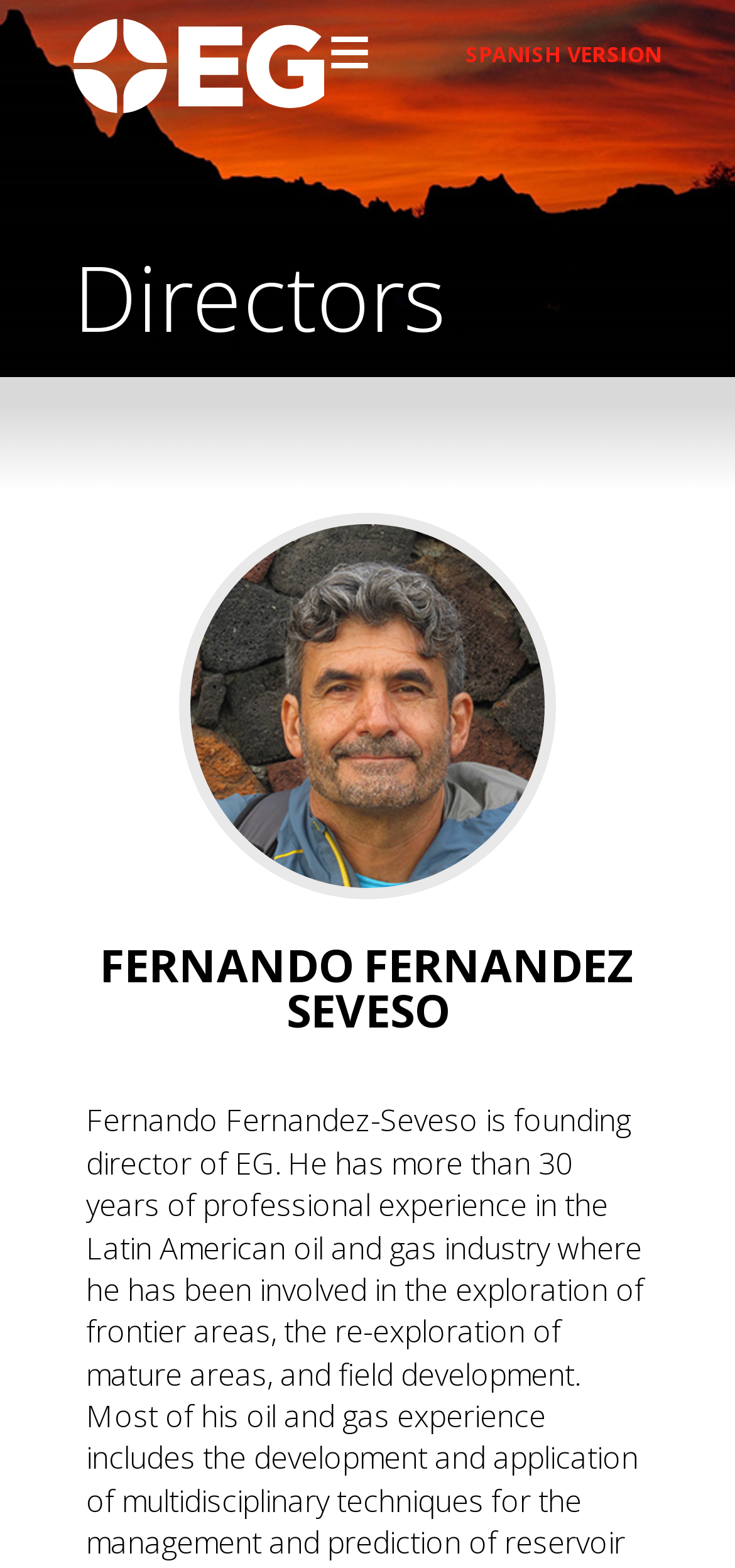Based on the image, please respond to the question with as much detail as possible:
What is the name of the person featured on the webpage?

I found a heading element 'FERNANDO FERNANDEZ SEVESO' on the webpage, which suggests that the person featured on the webpage is Fernando Fernández Seveso.